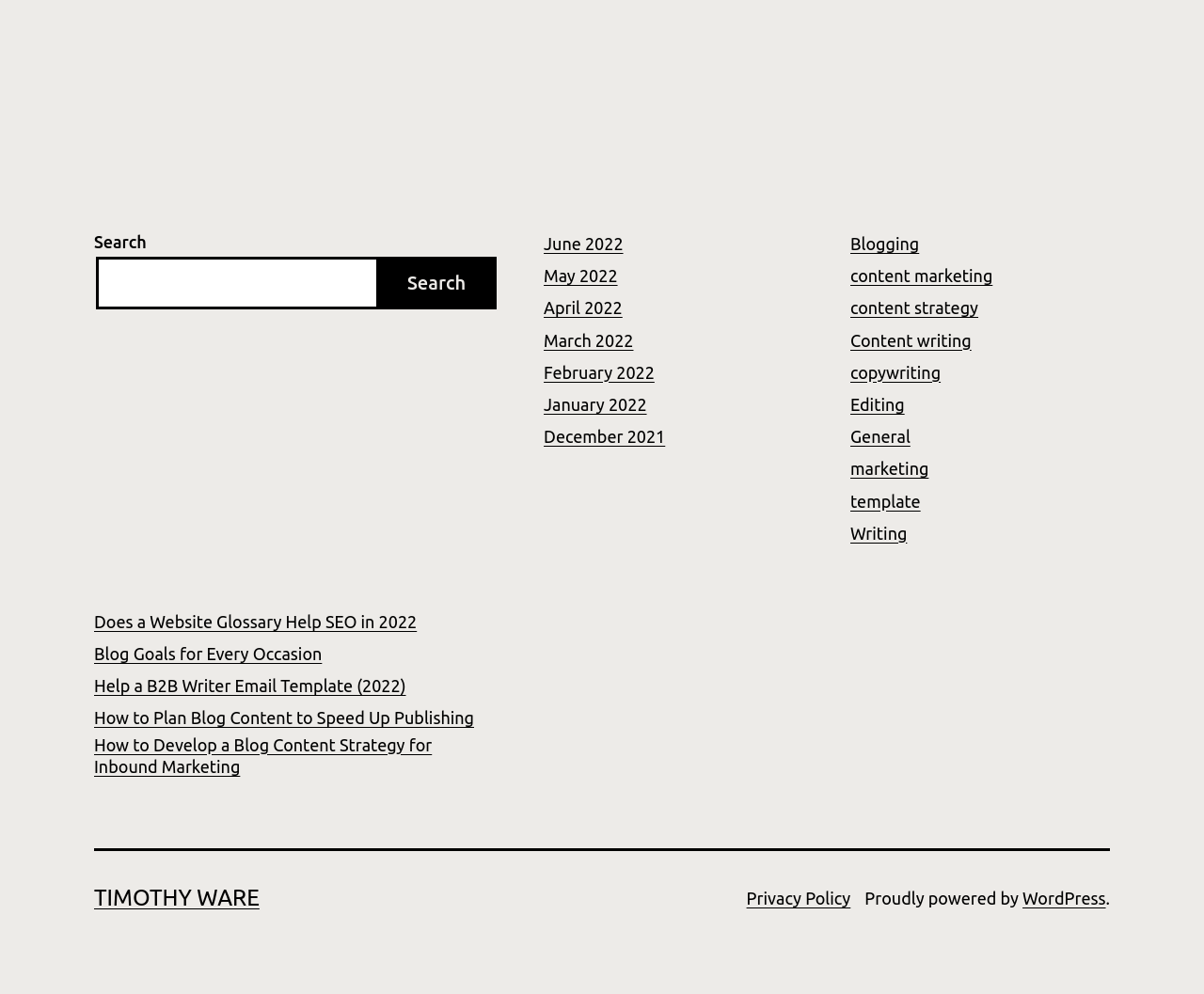What is the platform used to power this website?
Answer the question with a single word or phrase by looking at the picture.

WordPress